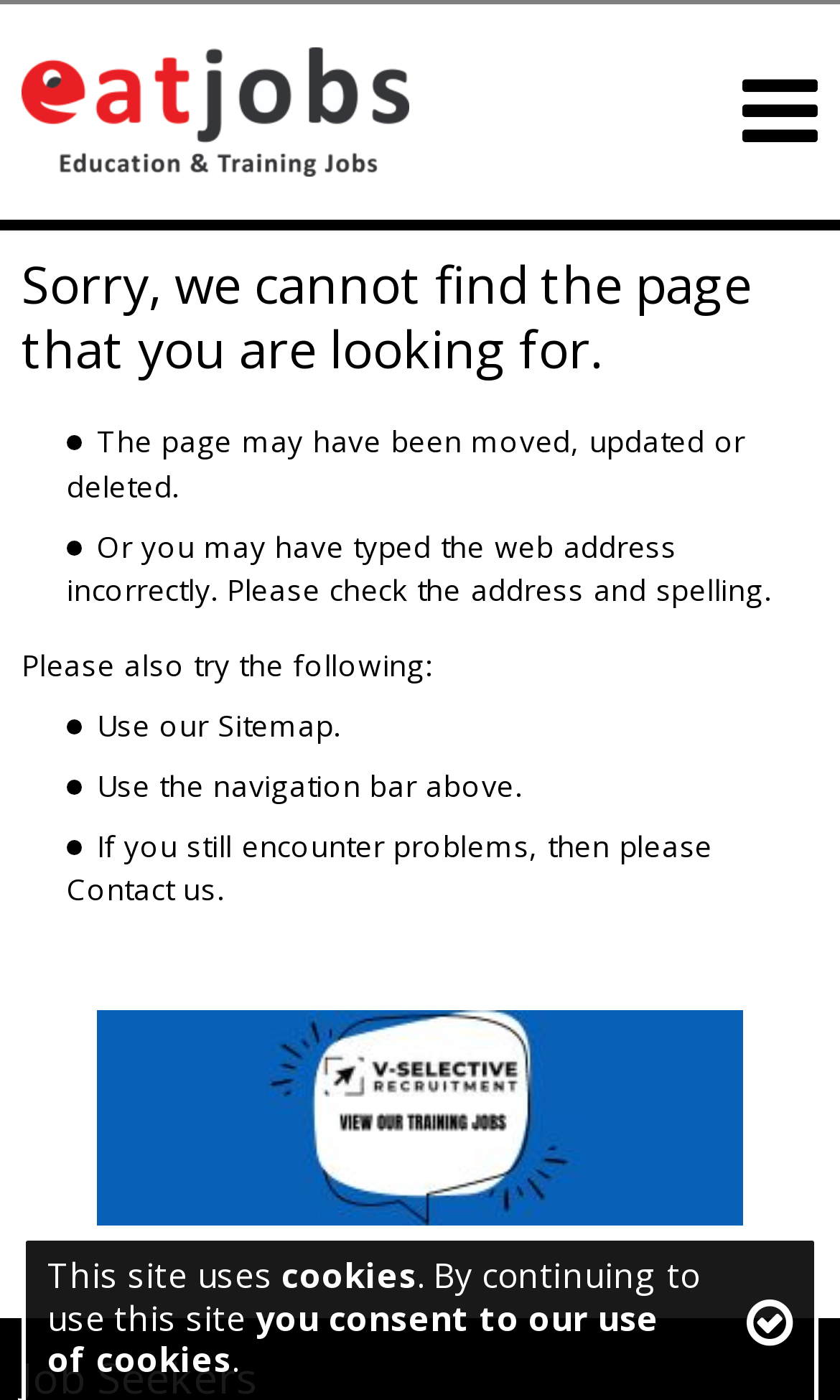What is the text of the webpage's headline?

Sorry, we cannot find the page that you are looking for.